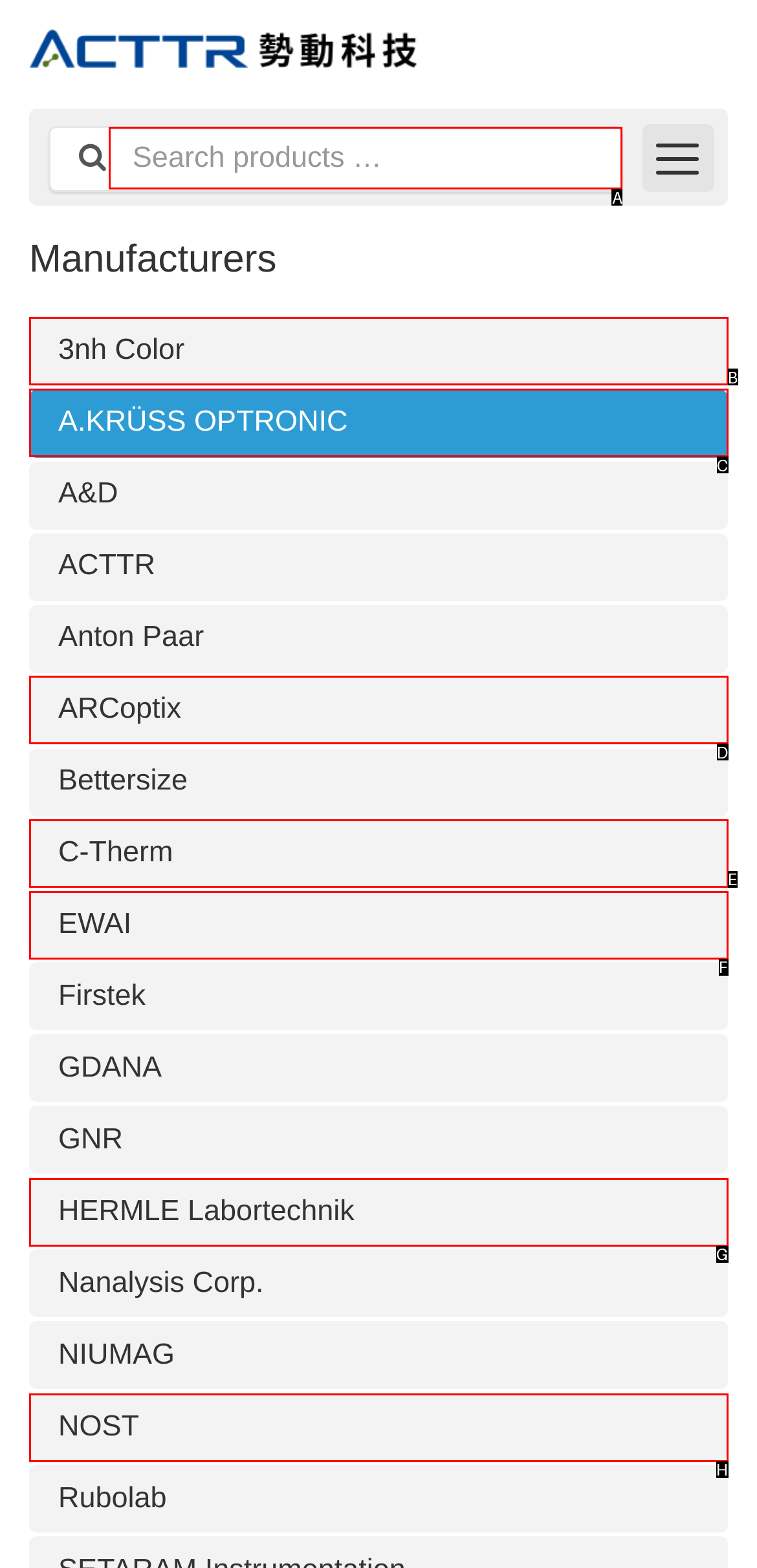Find the HTML element that matches the description: name="query" placeholder="Search products …"
Respond with the corresponding letter from the choices provided.

A